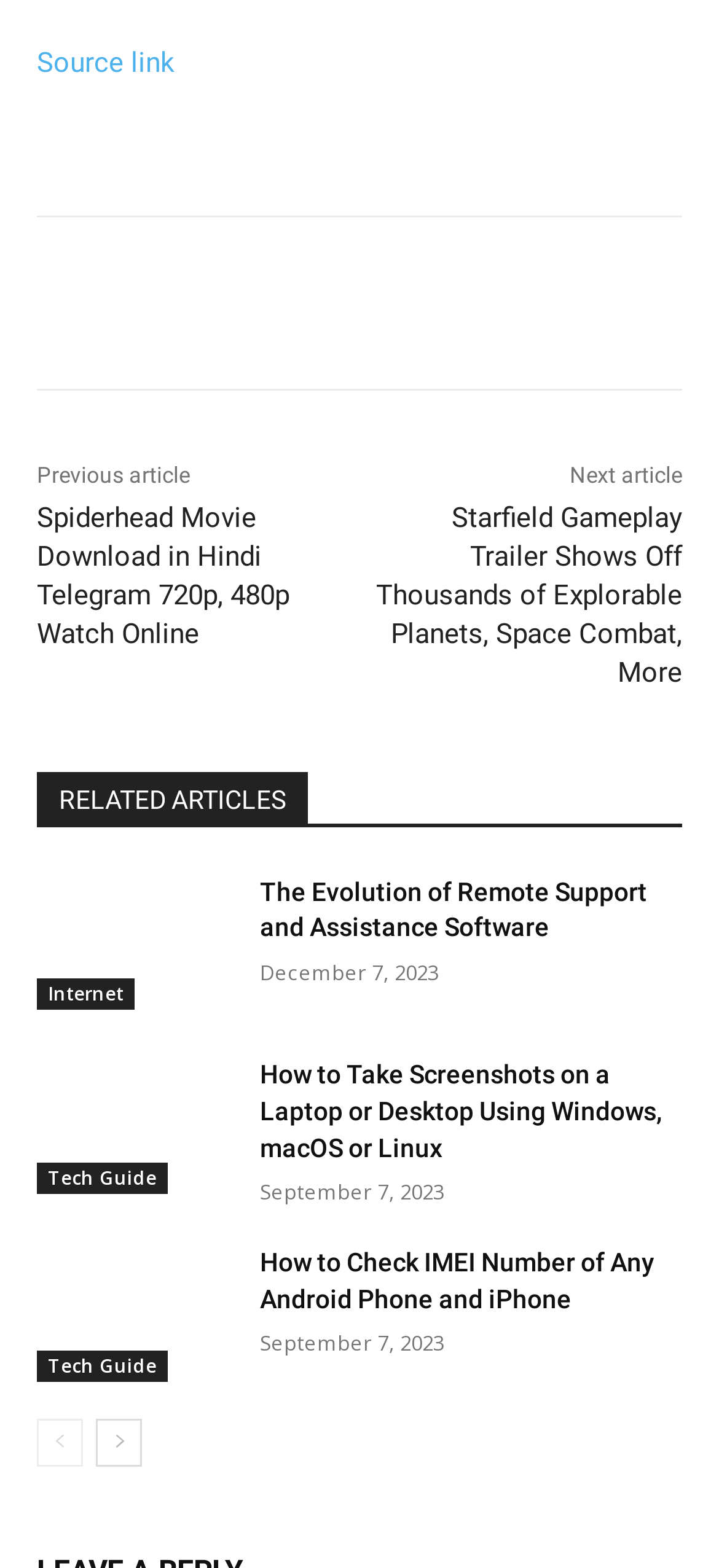Provide the bounding box coordinates of the HTML element described by the text: "Twitter". The coordinates should be in the format [left, top, right, bottom] with values between 0 and 1.

[0.331, 0.174, 0.433, 0.221]